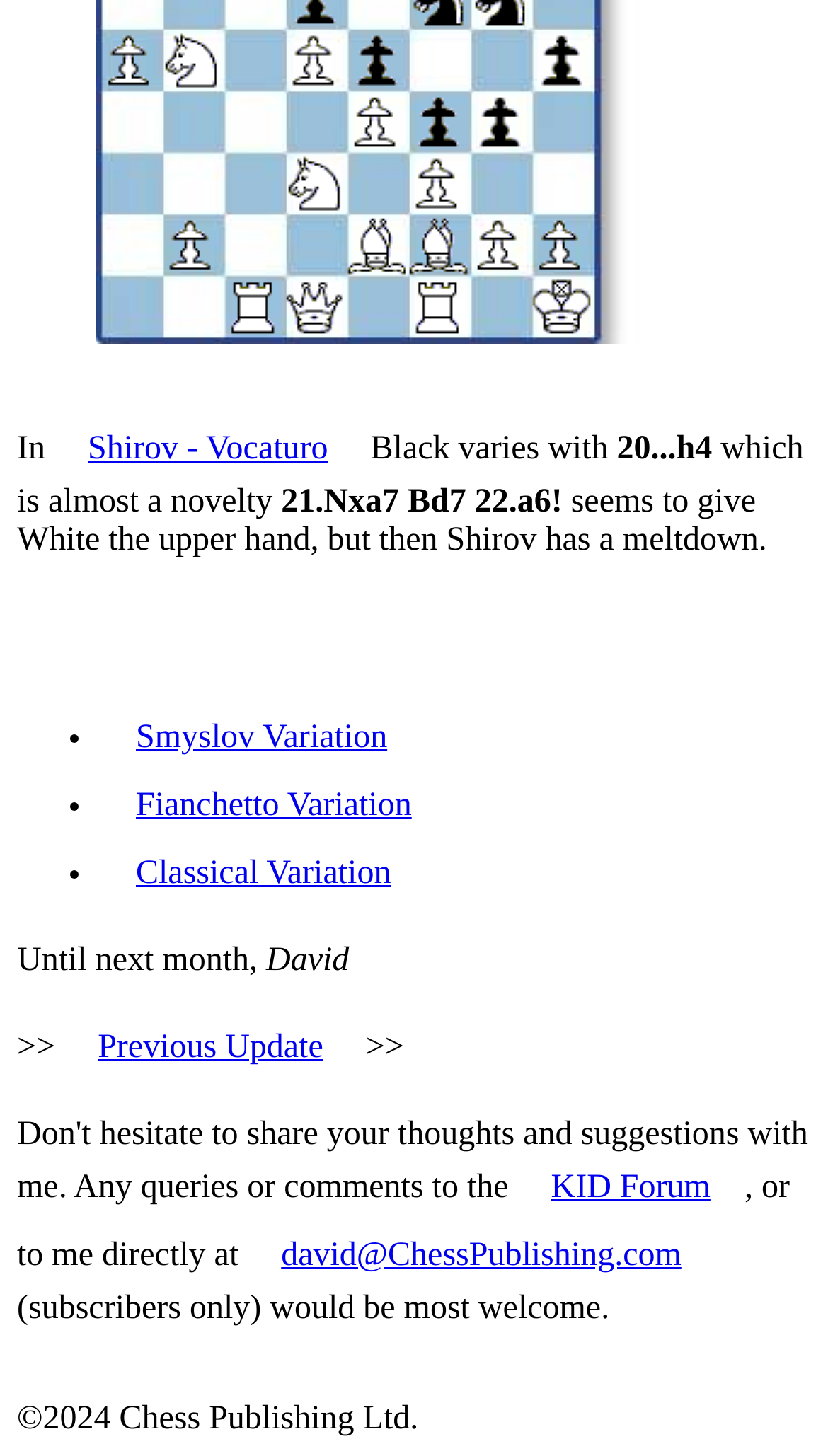What is the copyright year of the webpage?
Please look at the screenshot and answer in one word or a short phrase.

2024